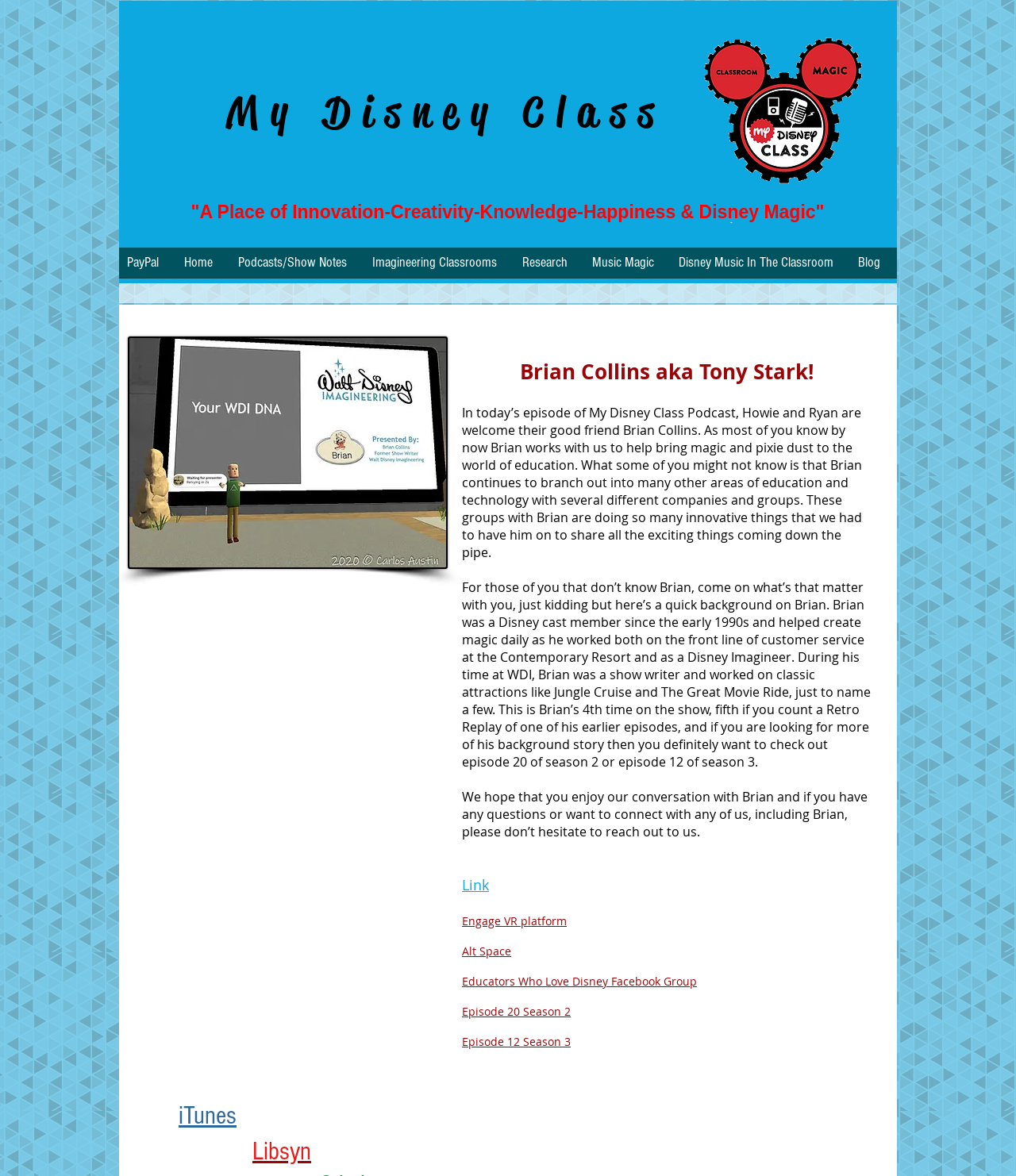Please provide a brief answer to the following inquiry using a single word or phrase:
What is the name of the Facebook group mentioned?

Educators Who Love Disney